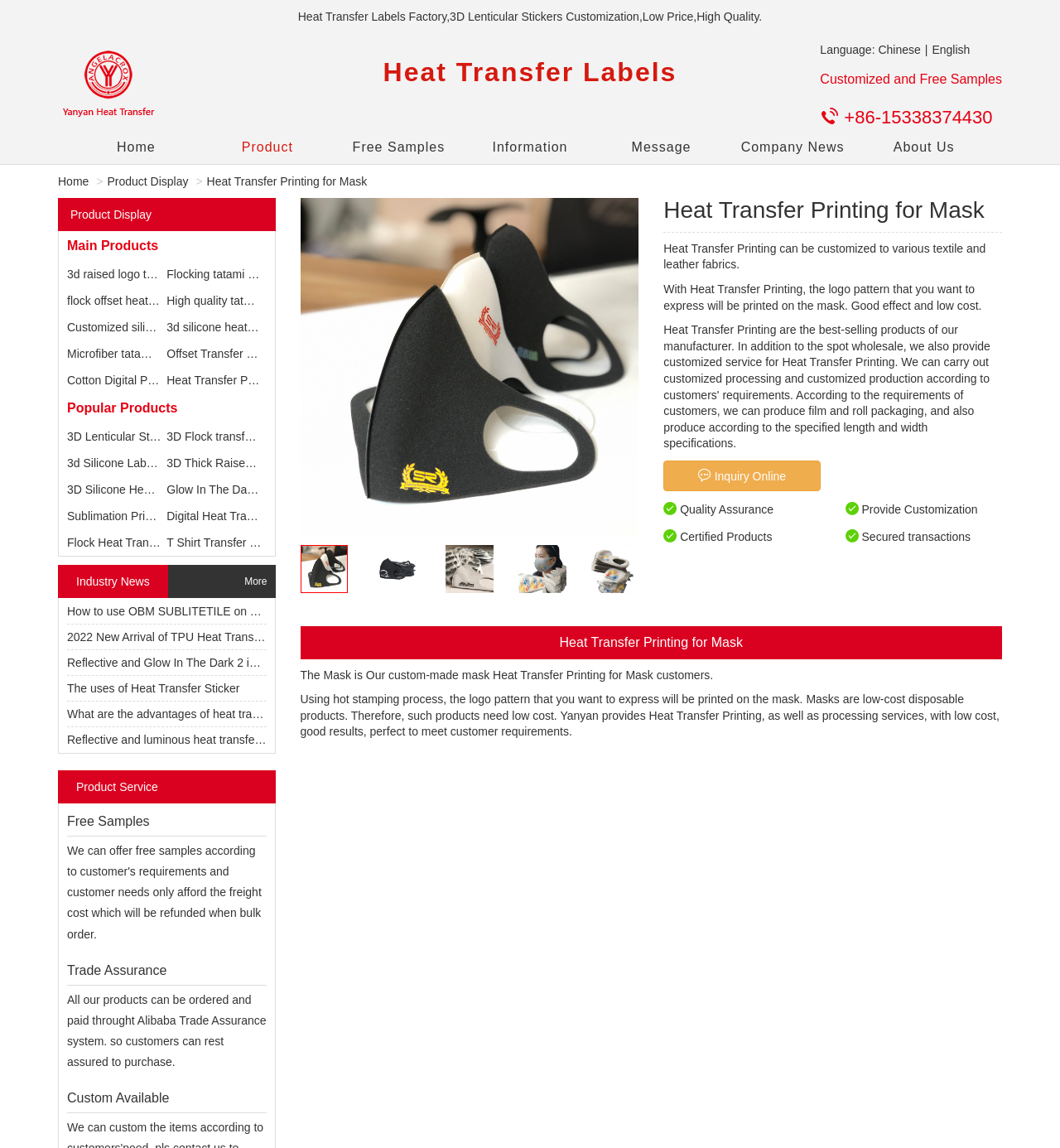Can you give a detailed response to the following question using the information from the image? What is the name of the company?

The company name can be found at the top of the webpage, in the first line of text. It is also a link that likely leads to the company's homepage.